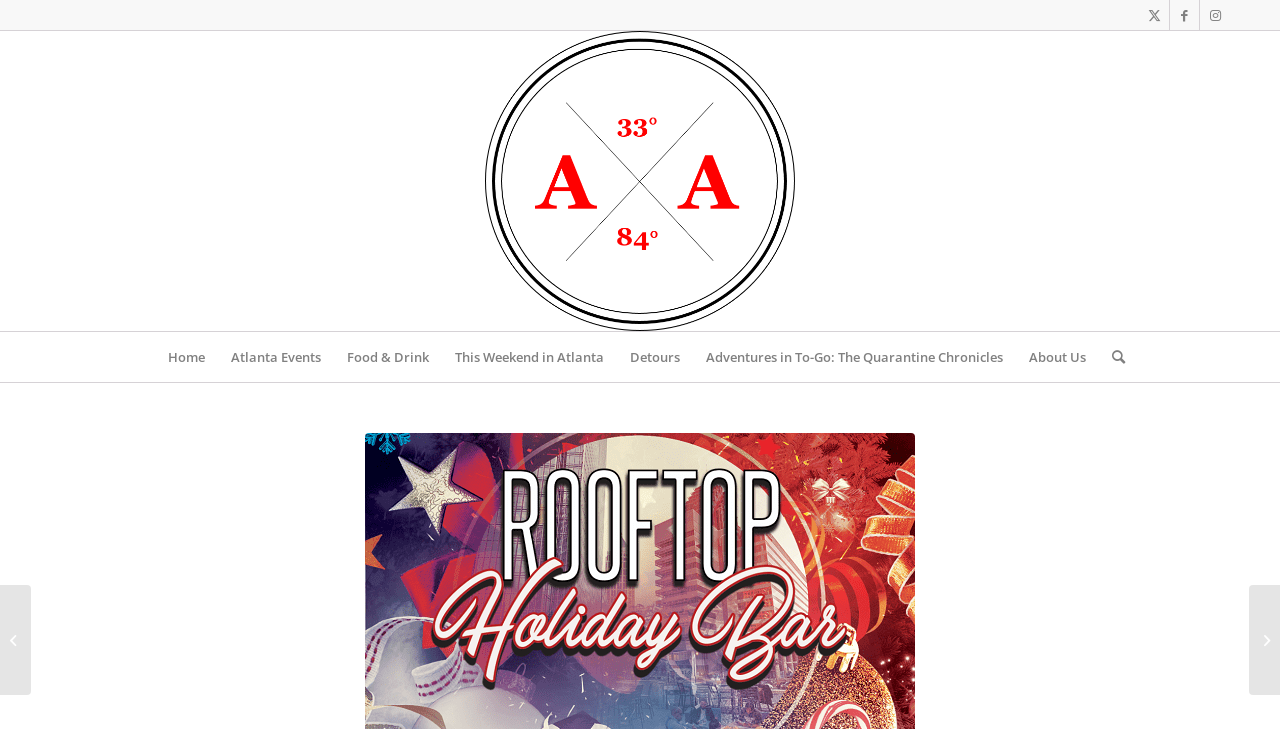Specify the bounding box coordinates of the area that needs to be clicked to achieve the following instruction: "Read about Perry Street Chophouse".

[0.976, 0.802, 1.0, 0.953]